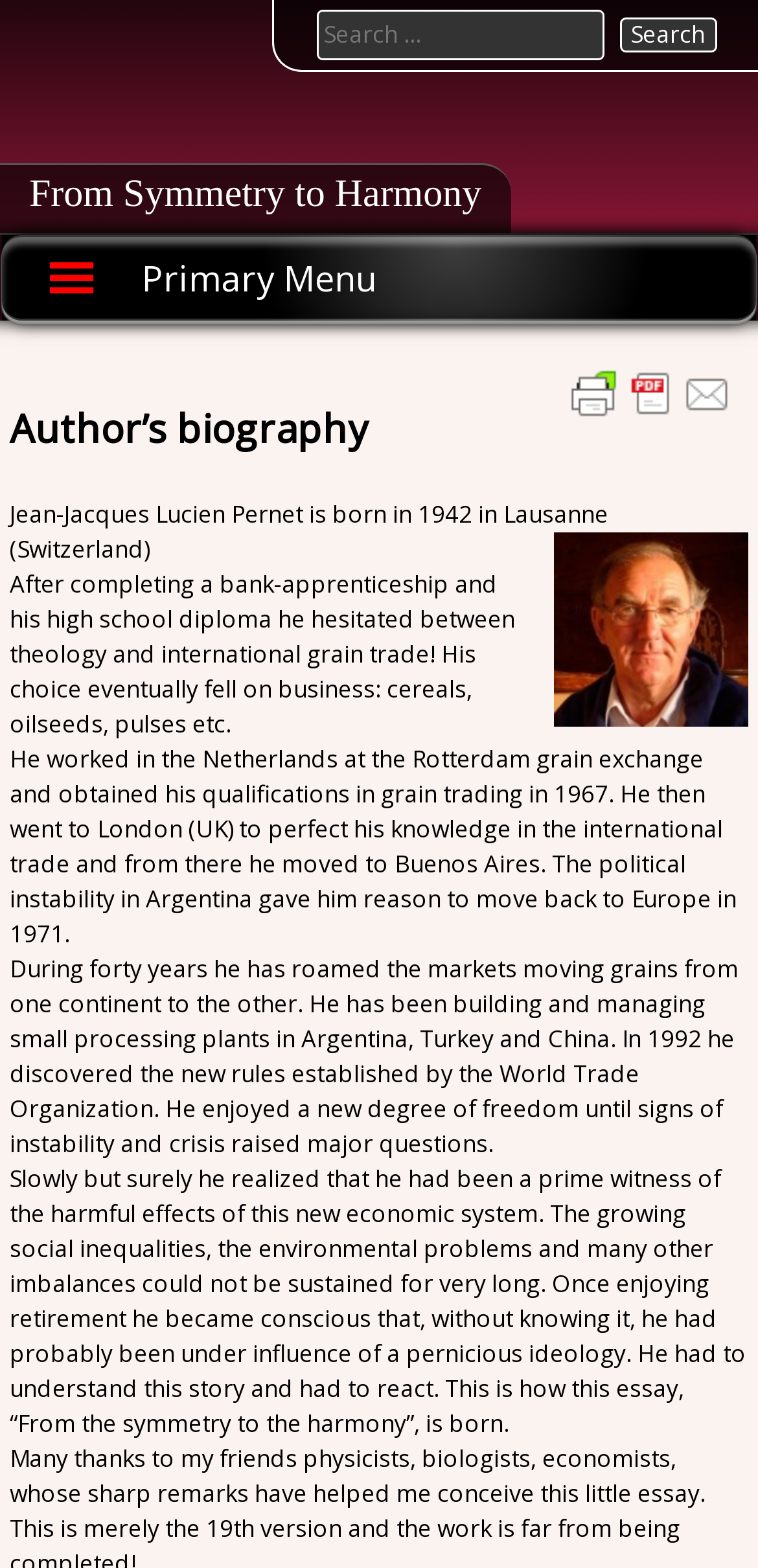Given the webpage screenshot, identify the bounding box of the UI element that matches this description: "parent_node: Search for: value="Search"".

[0.817, 0.011, 0.945, 0.033]